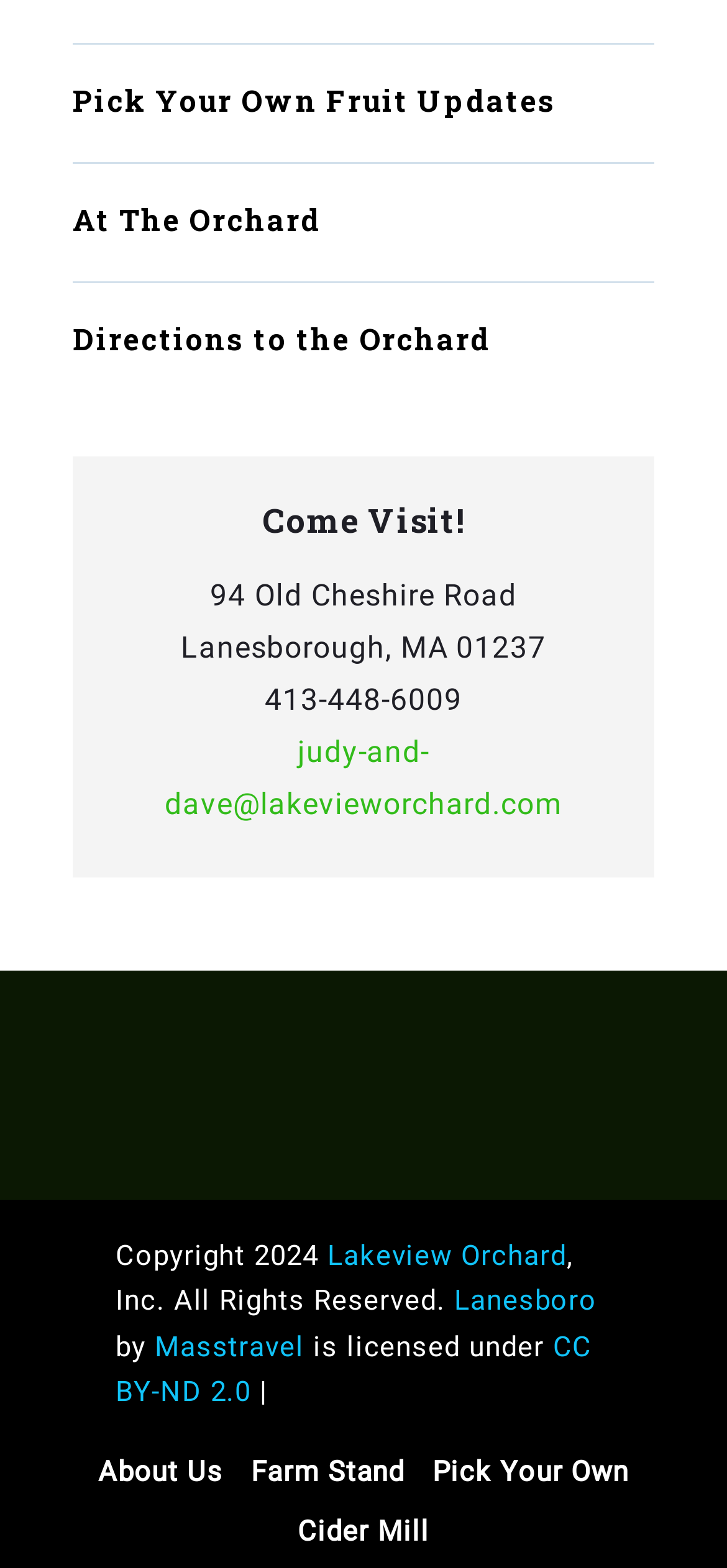Given the following UI element description: "Pick Your Own Fruit Updates", find the bounding box coordinates in the webpage screenshot.

[0.1, 0.049, 0.9, 0.08]